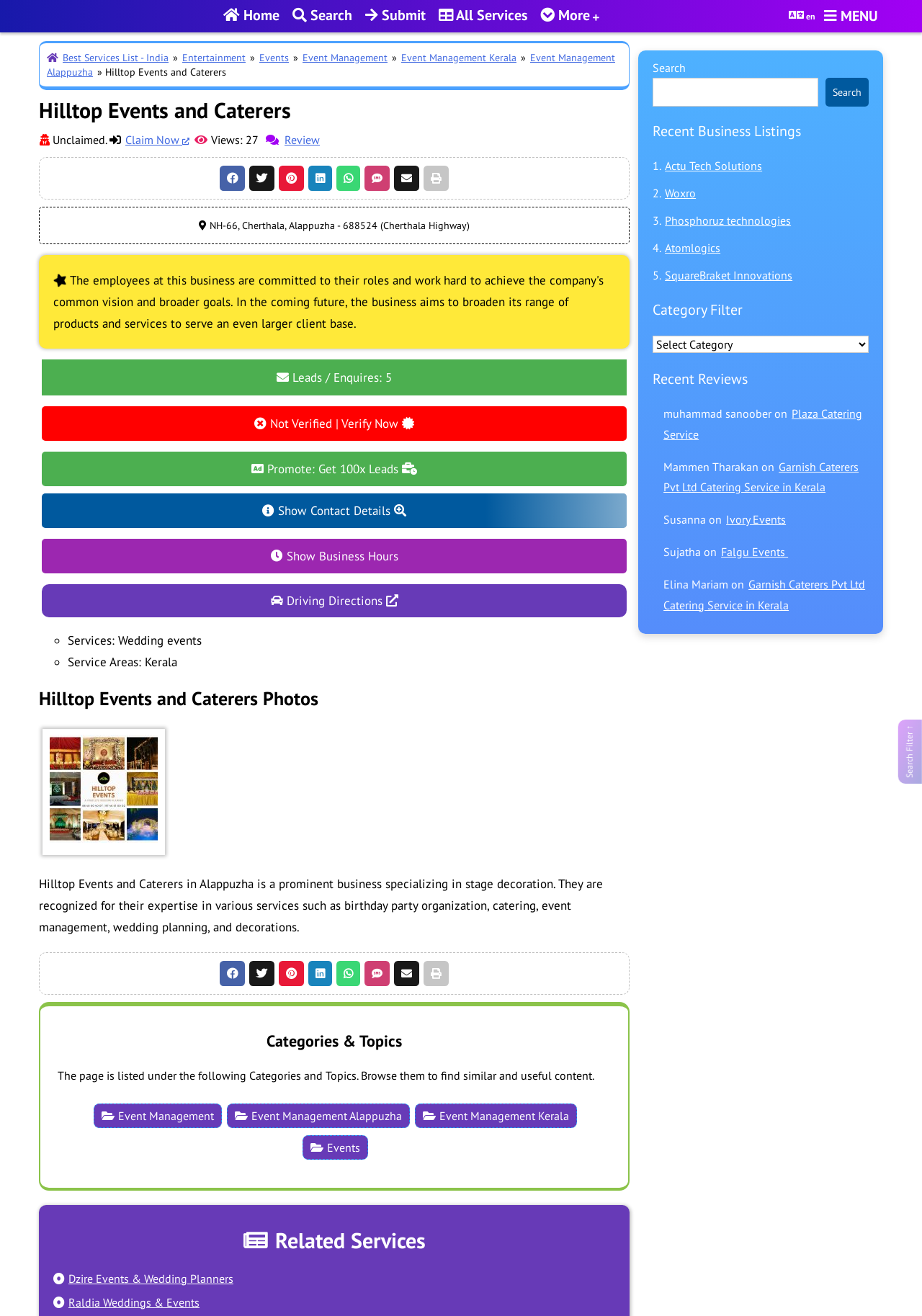Please find the top heading of the webpage and generate its text.

Hilltop Events and Caterers